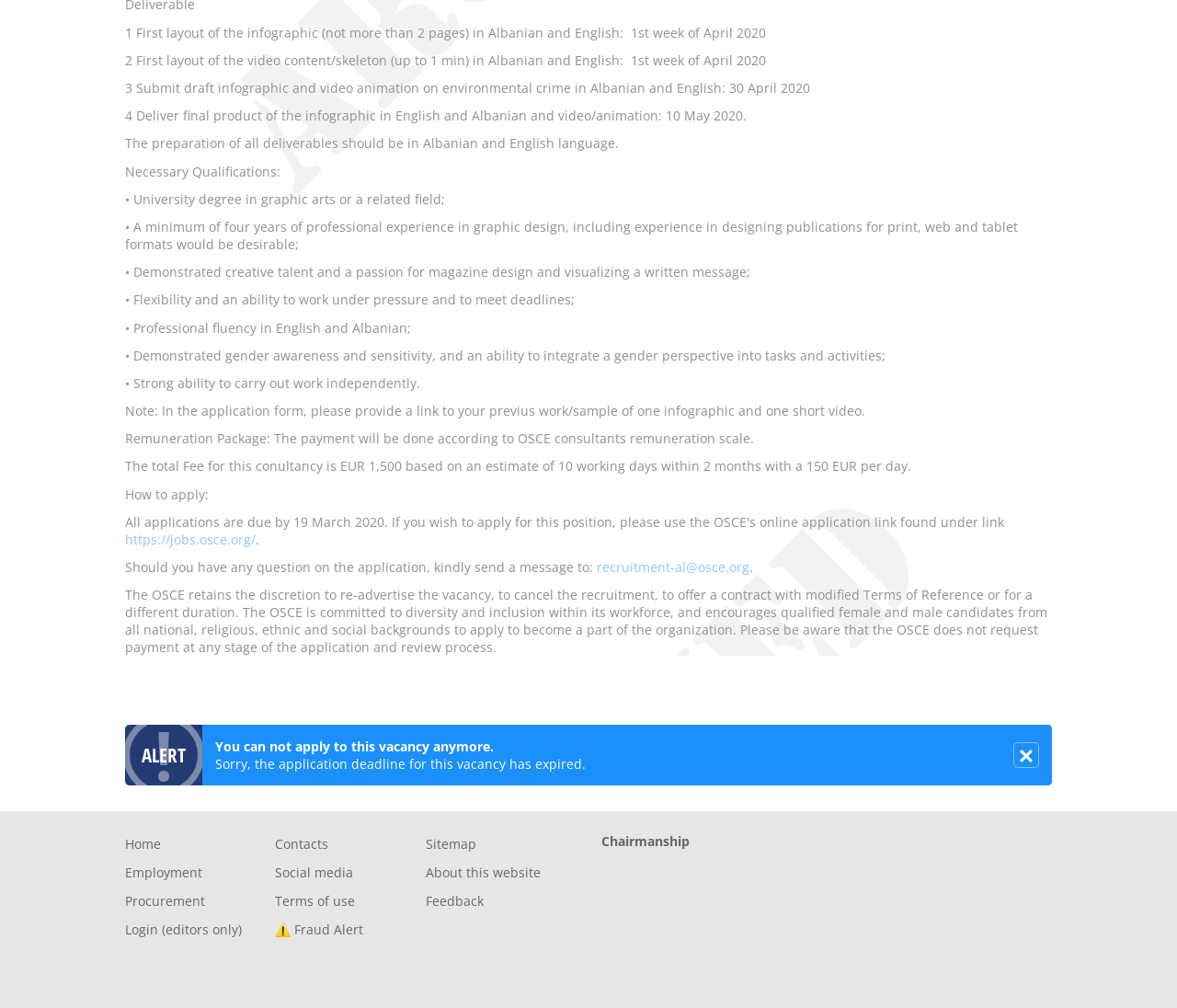How can applicants submit their work samples?
Respond to the question with a well-detailed and thorough answer.

Applicants are required to provide a link to their previous work/sample of one infographic and one short video in the application form, as mentioned in the note section.